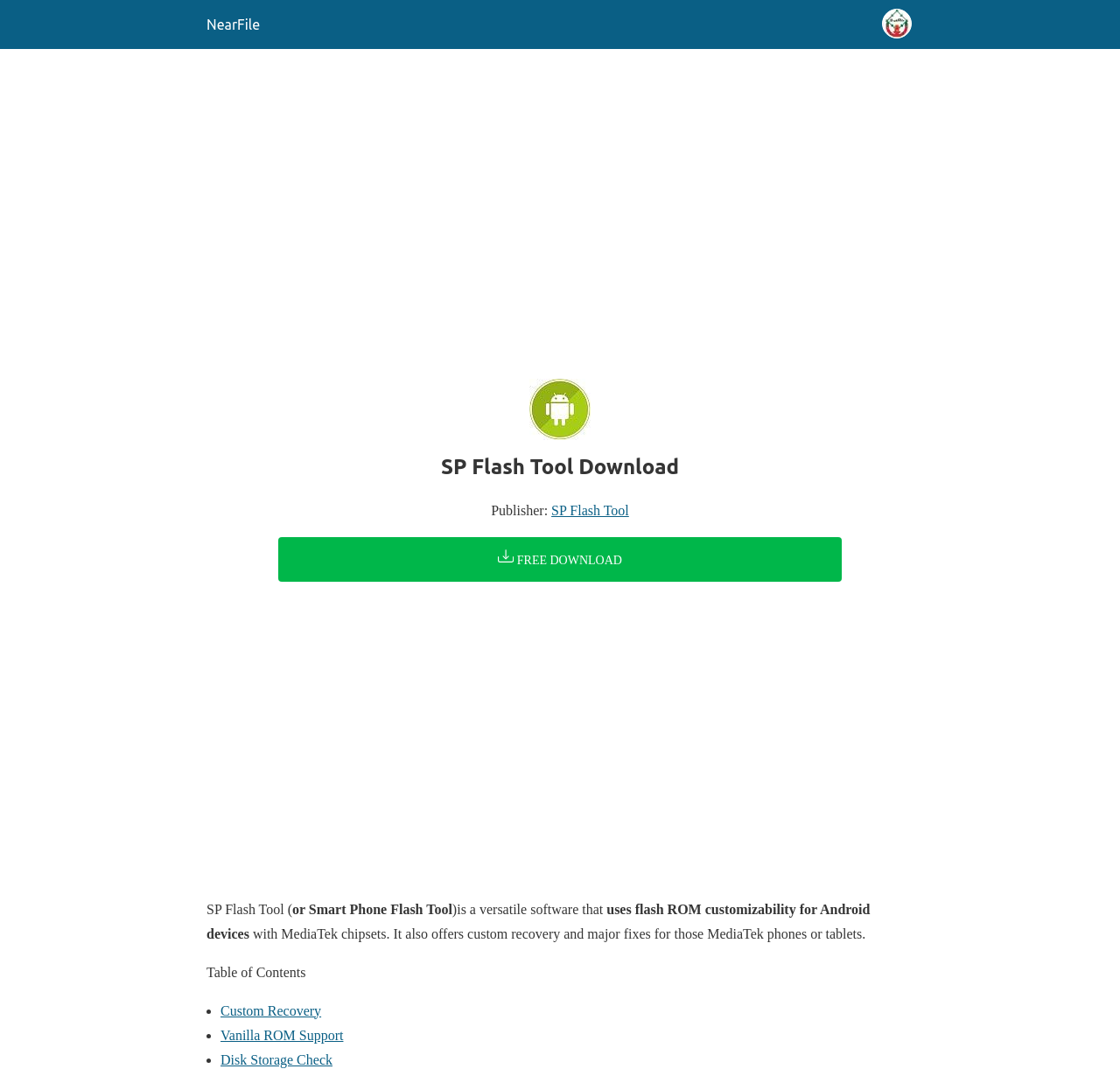Identify the bounding box of the HTML element described as: "Vanilla ROM Support".

[0.197, 0.955, 0.307, 0.969]